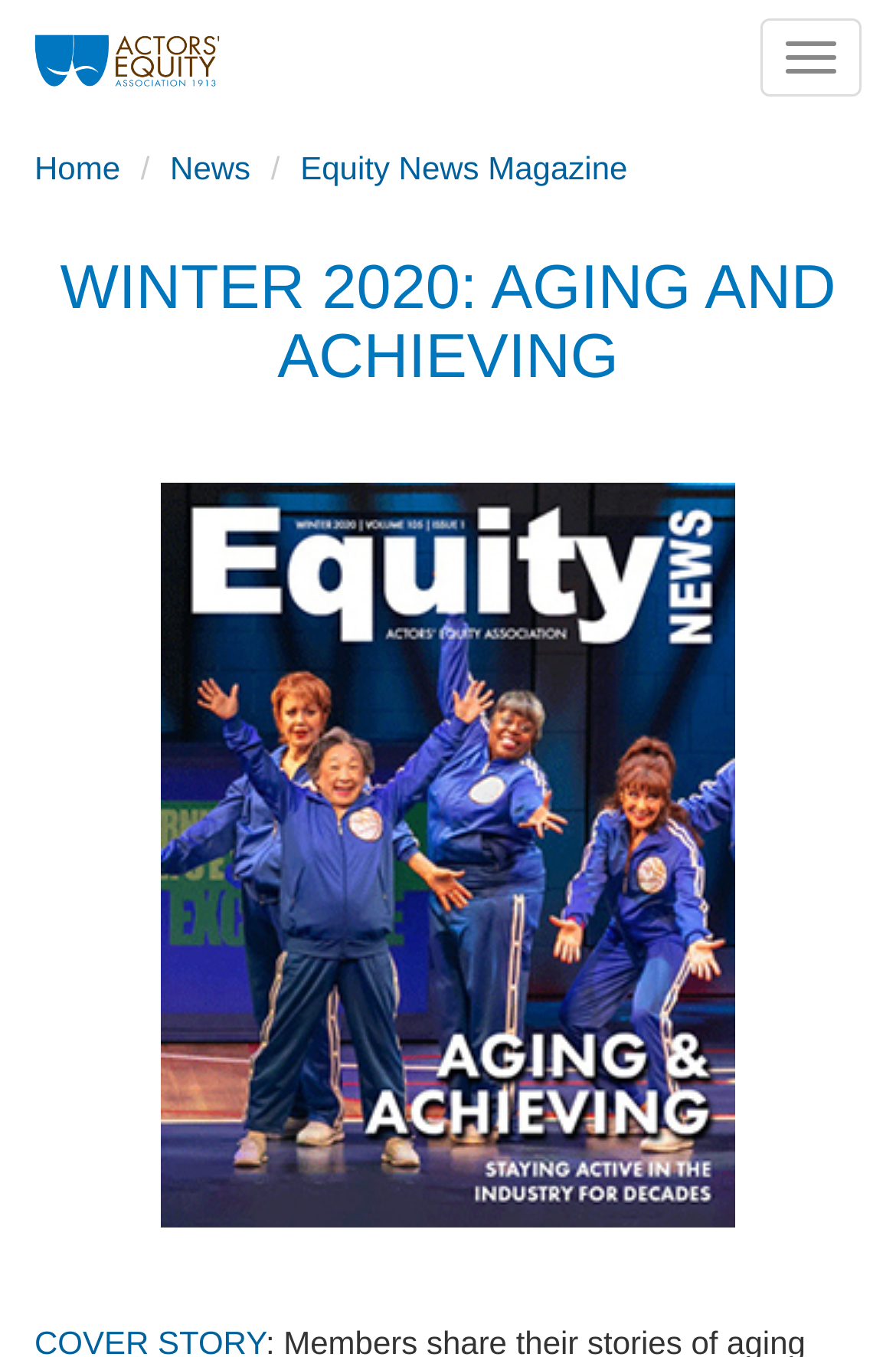What is the name of the cast featured on the cover of the magazine? Examine the screenshot and reply using just one word or a brief phrase.

Half Time